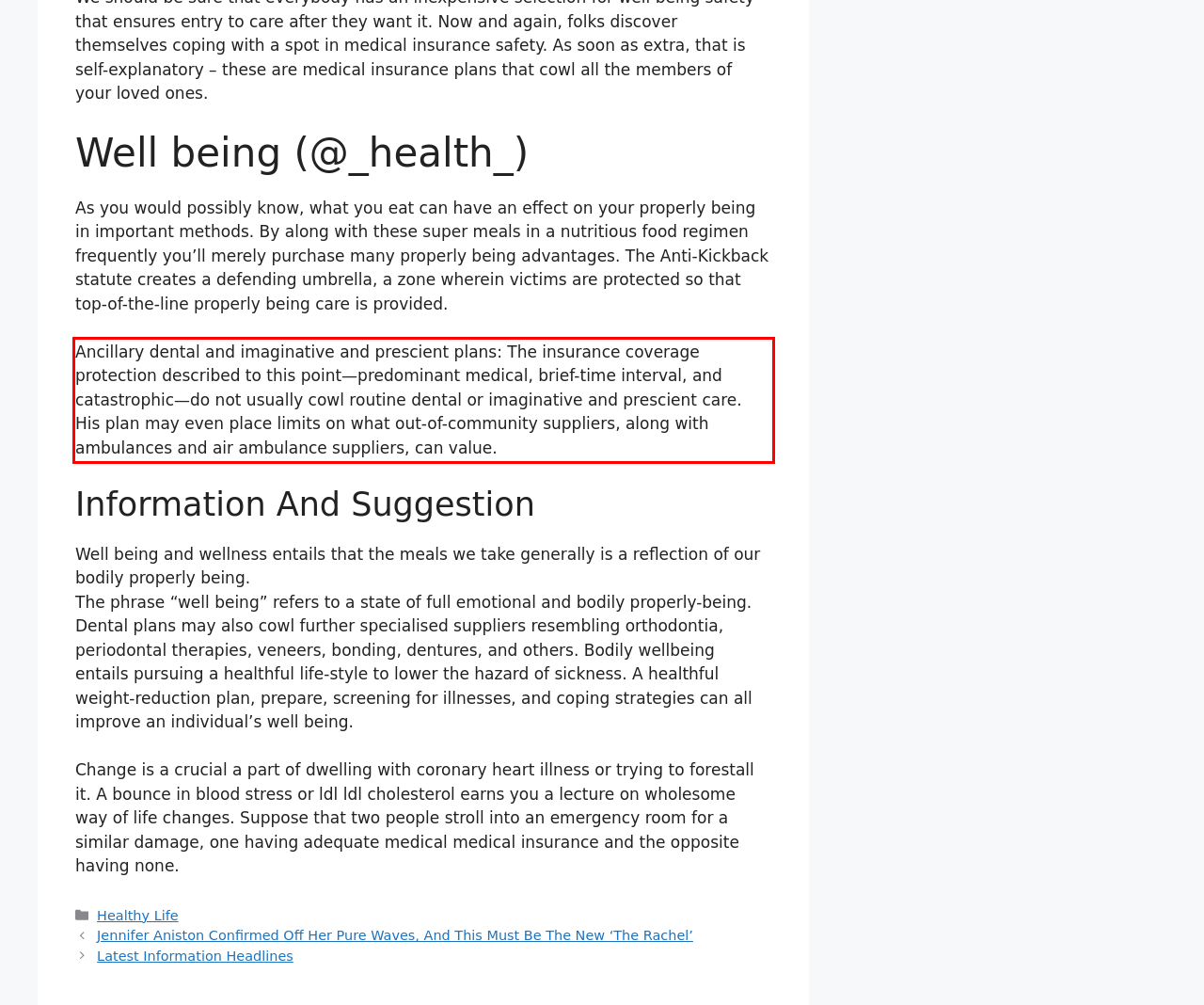You have a screenshot of a webpage with a red bounding box. Use OCR to generate the text contained within this red rectangle.

Ancillary dental and imaginative and prescient plans: The insurance coverage protection described to this point—predominant medical, brief-time interval, and catastrophic—do not usually cowl routine dental or imaginative and prescient care. His plan may even place limits on what out-of-community suppliers, along with ambulances and air ambulance suppliers, can value.